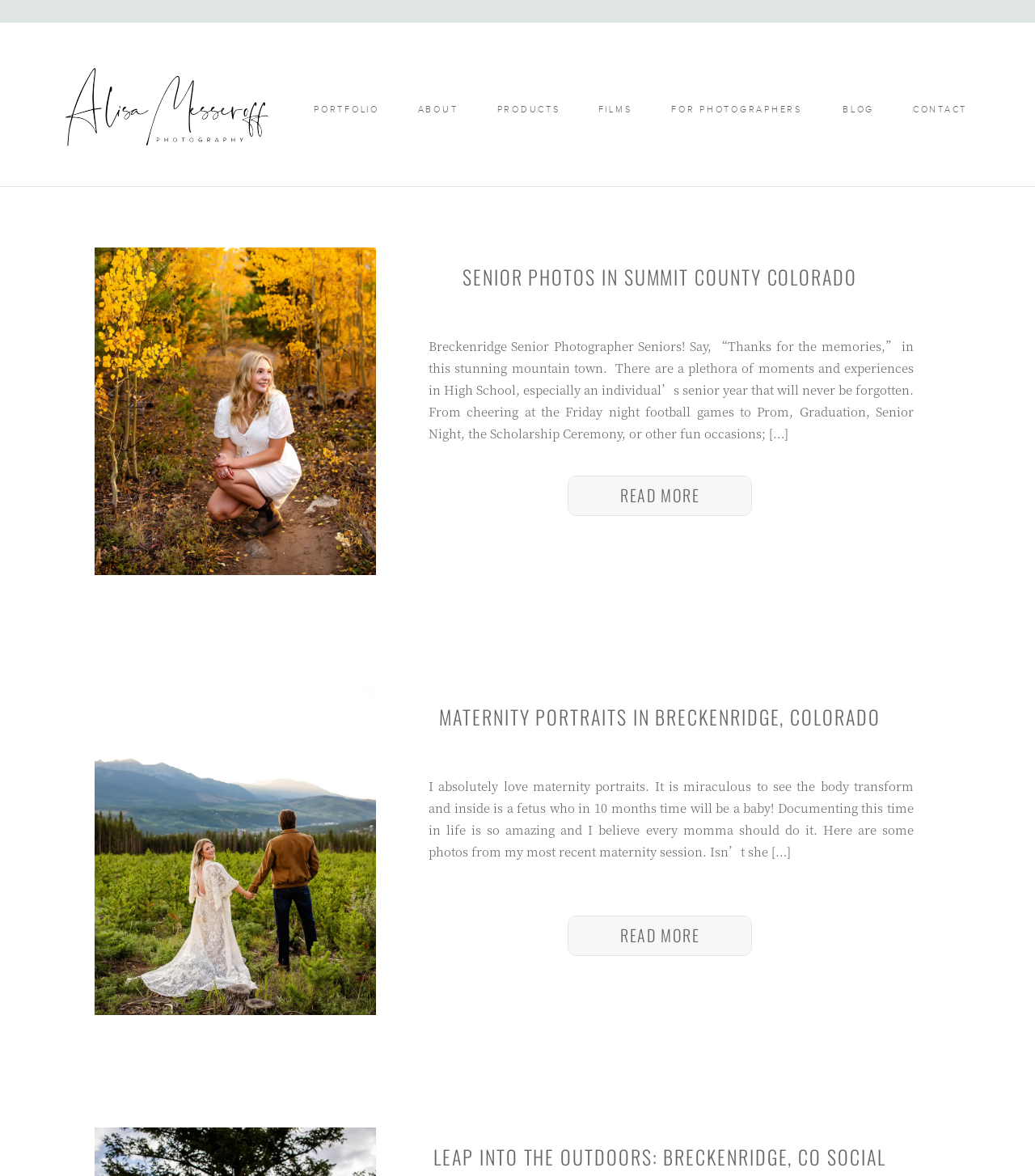Provide the bounding box coordinates of the HTML element described by the text: "parent_node: ABOUT". The coordinates should be in the format [left, top, right, bottom] with values between 0 and 1.

[0.06, 0.047, 0.262, 0.135]